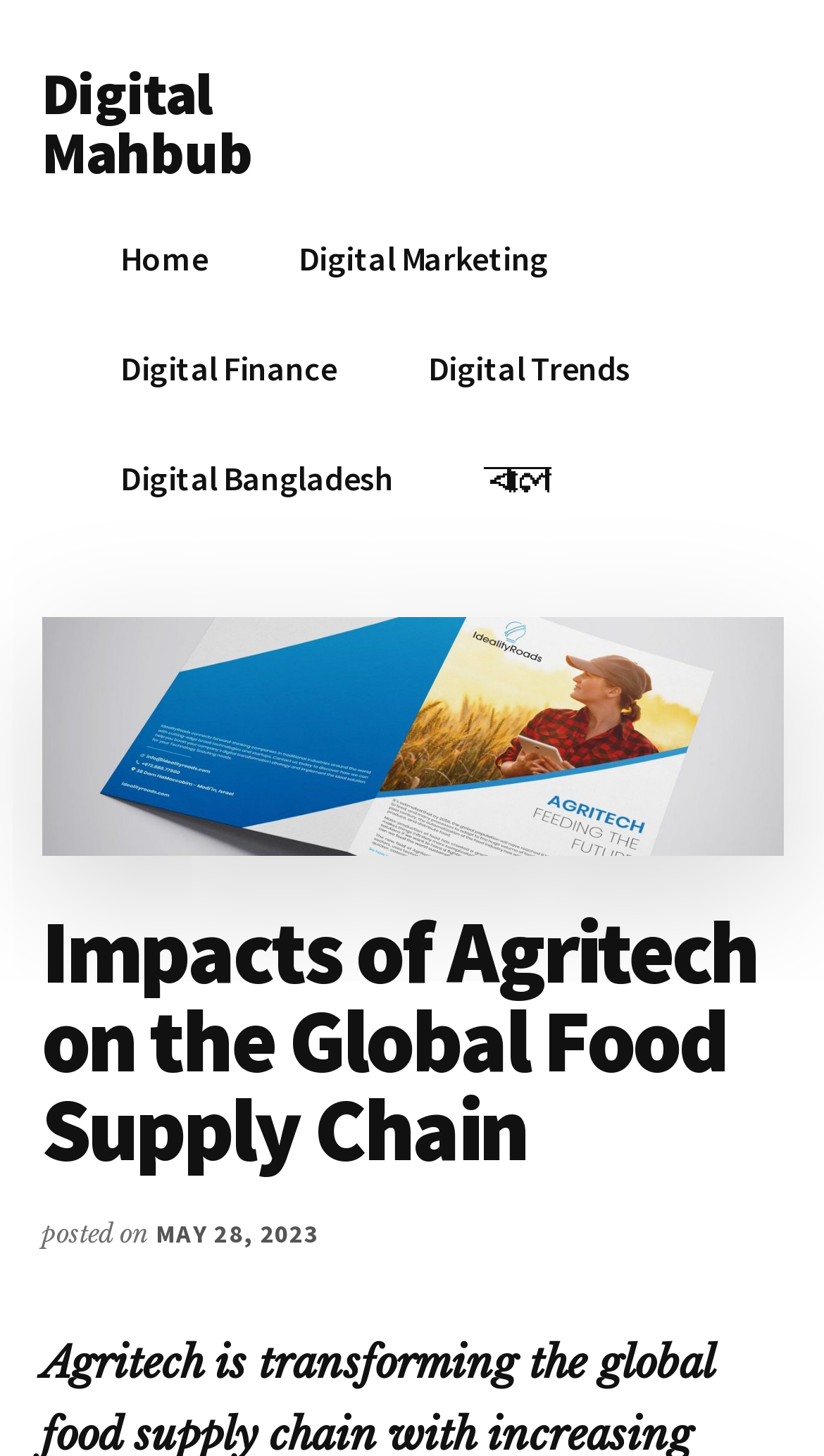How many main navigation links are there?
Examine the screenshot and reply with a single word or phrase.

6